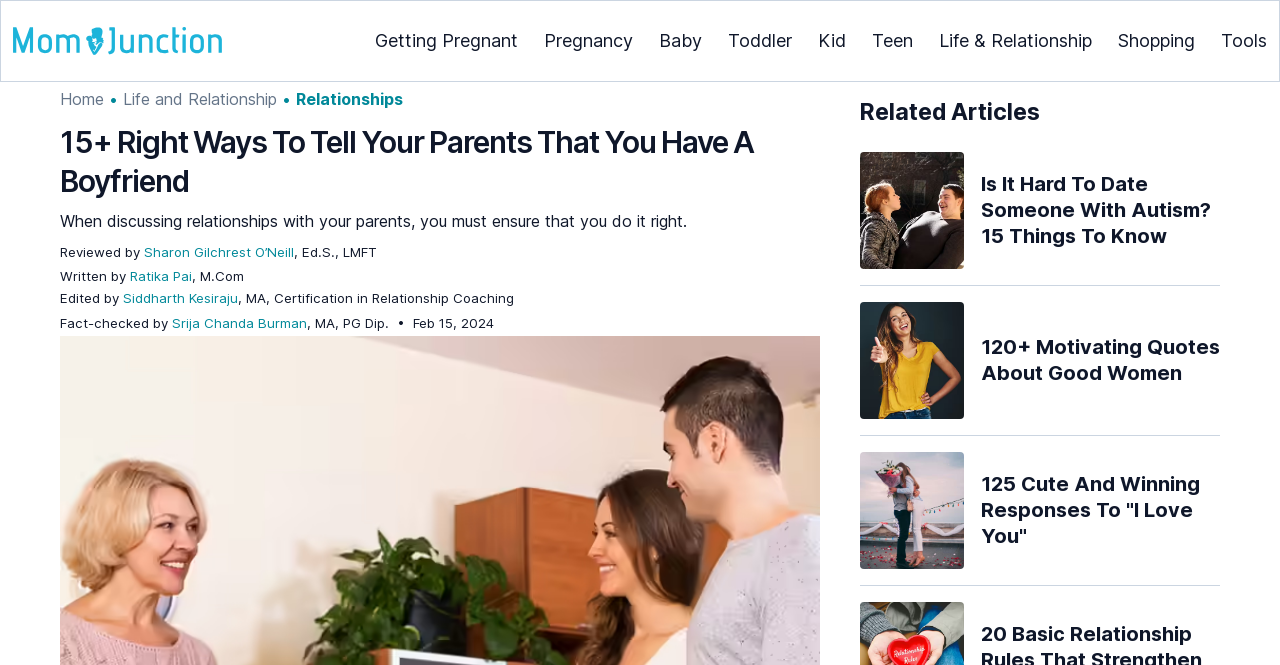Please find the bounding box coordinates of the element that you should click to achieve the following instruction: "Click the 'Life and Relationship' link". The coordinates should be presented as four float numbers between 0 and 1: [left, top, right, bottom].

[0.096, 0.134, 0.216, 0.164]